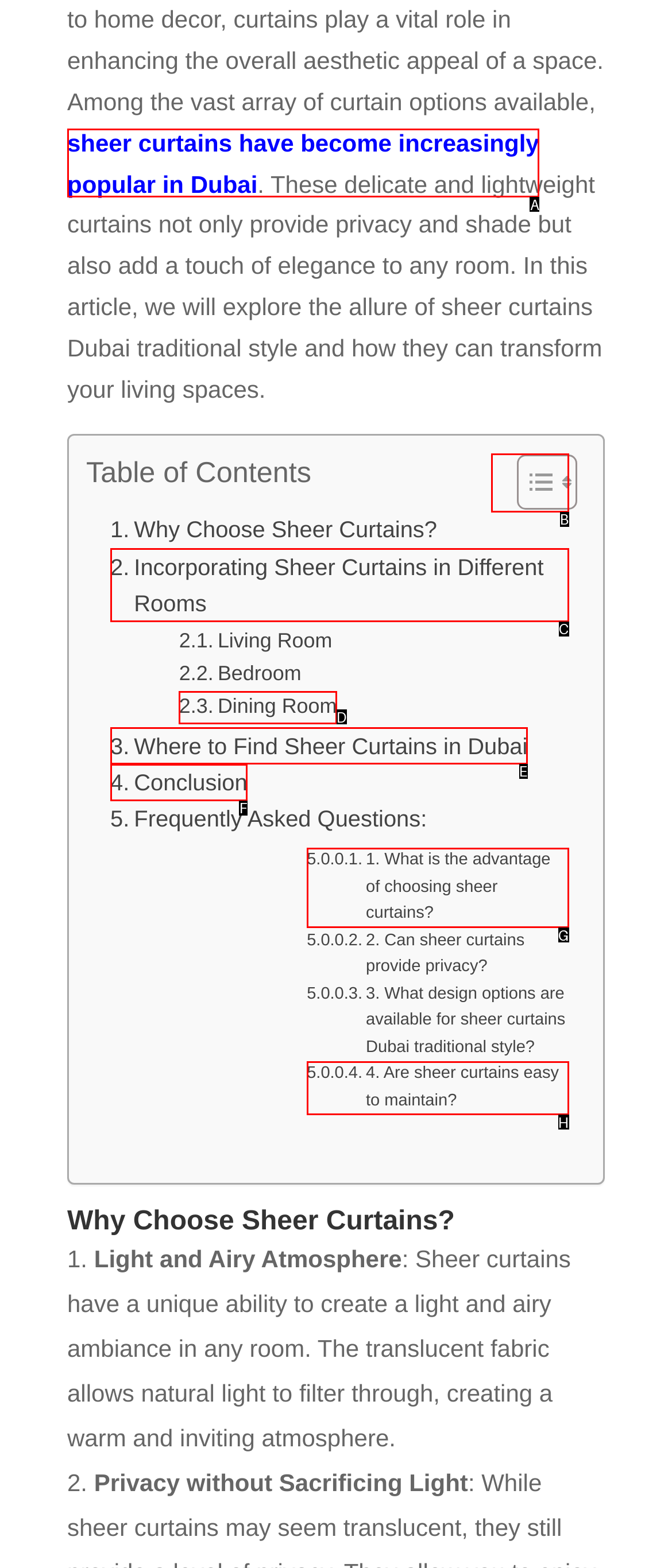Identify the HTML element that corresponds to the description: Conclusion
Provide the letter of the matching option from the given choices directly.

F